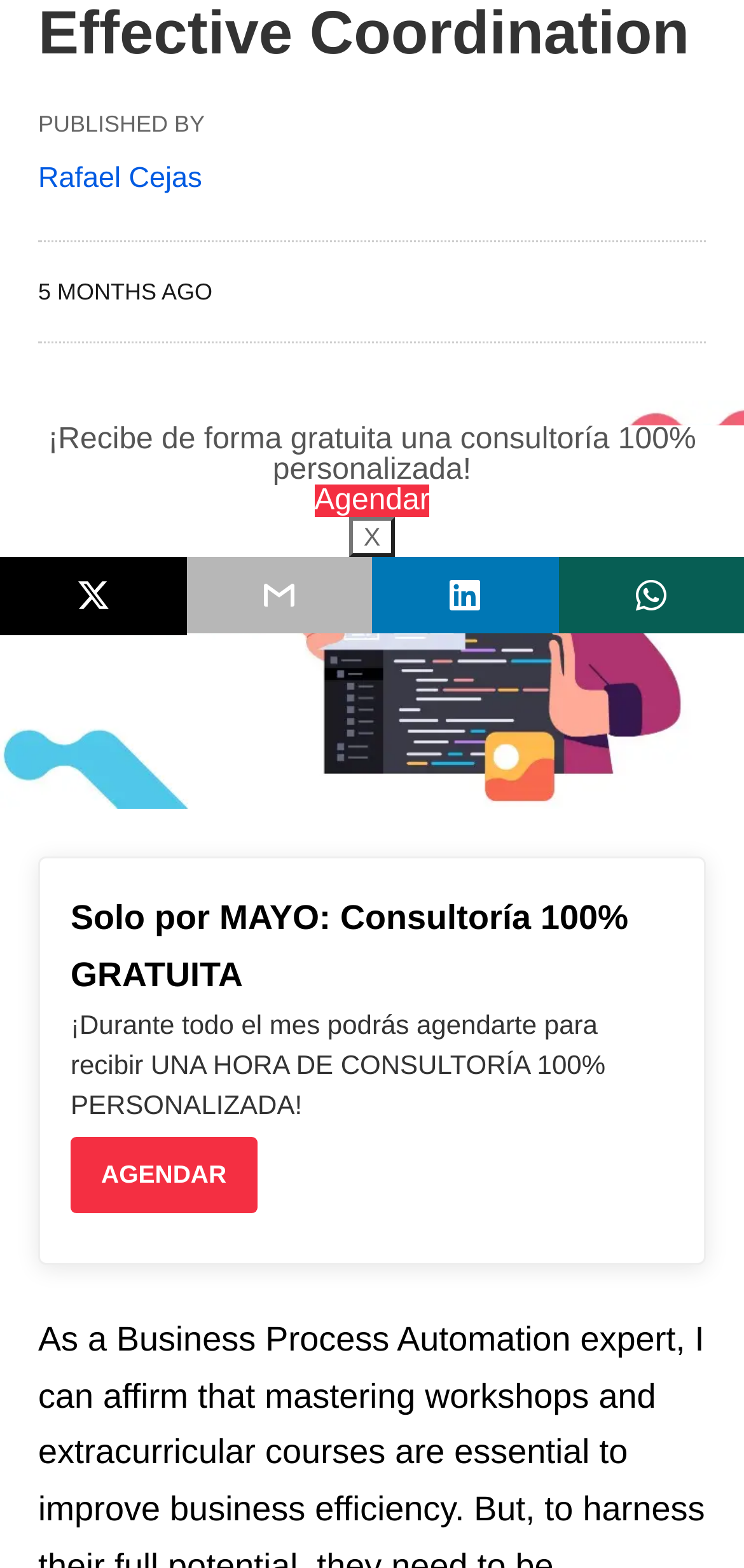Provide the bounding box coordinates of the HTML element described by the text: "Agendar".

[0.422, 0.309, 0.578, 0.33]